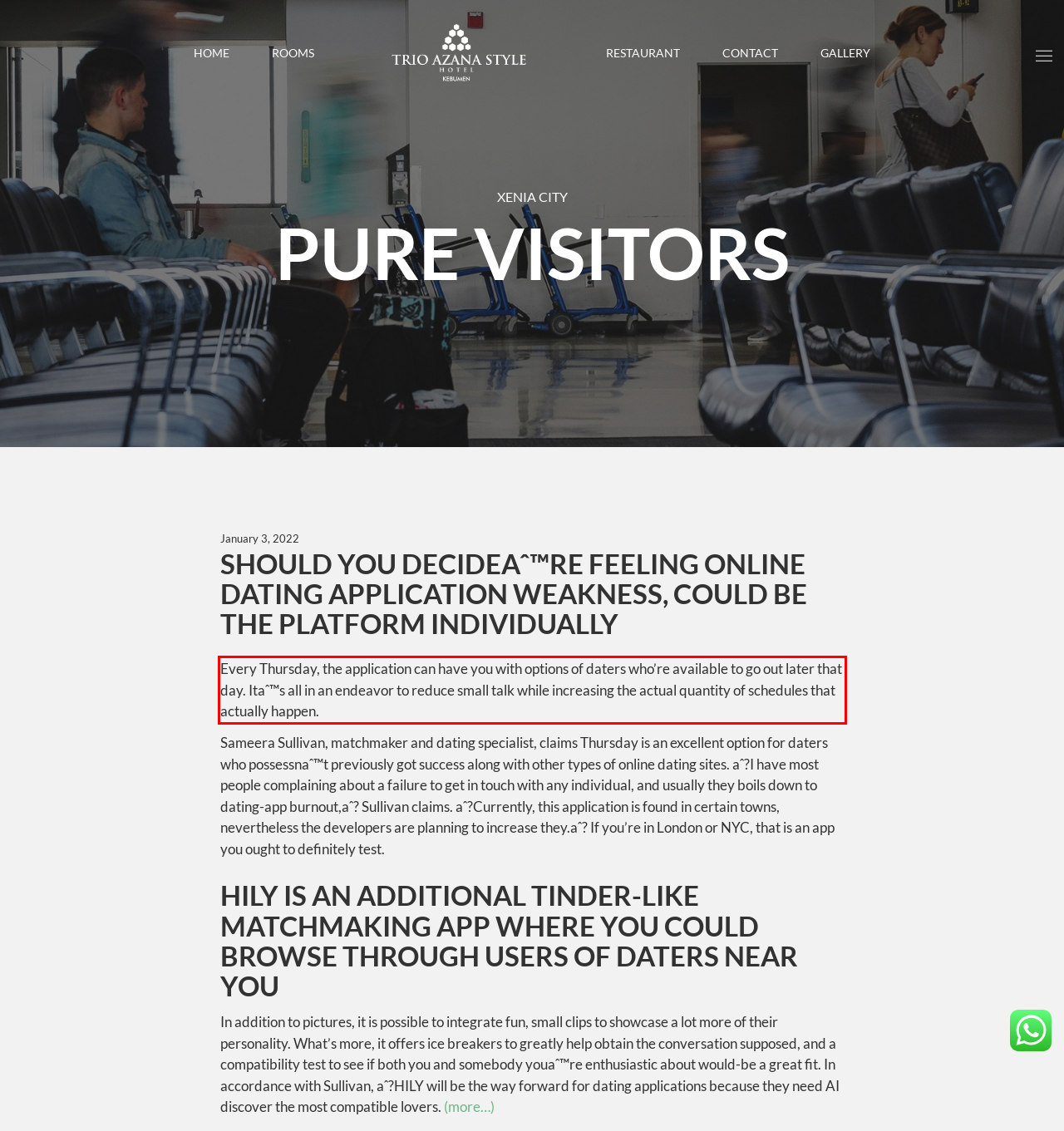Within the provided webpage screenshot, find the red rectangle bounding box and perform OCR to obtain the text content.

Every Thursday, the application can have you with options of daters who’re available to go out later that day. Itaˆ™s all in an endeavor to reduce small talk while increasing the actual quantity of schedules that actually happen.